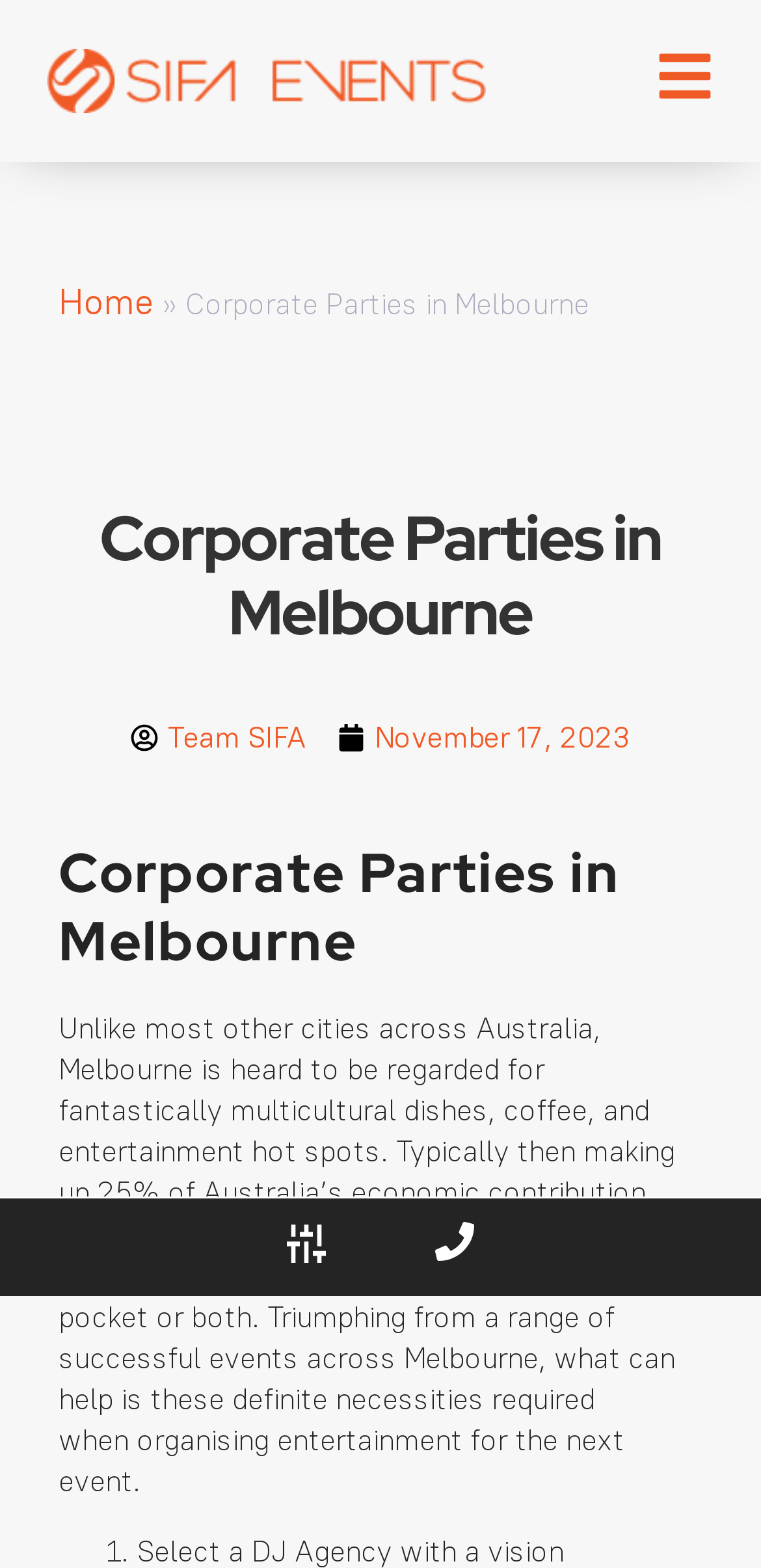What percentage of Australia's economic contribution does Melbourne make up? Analyze the screenshot and reply with just one word or a short phrase.

25%